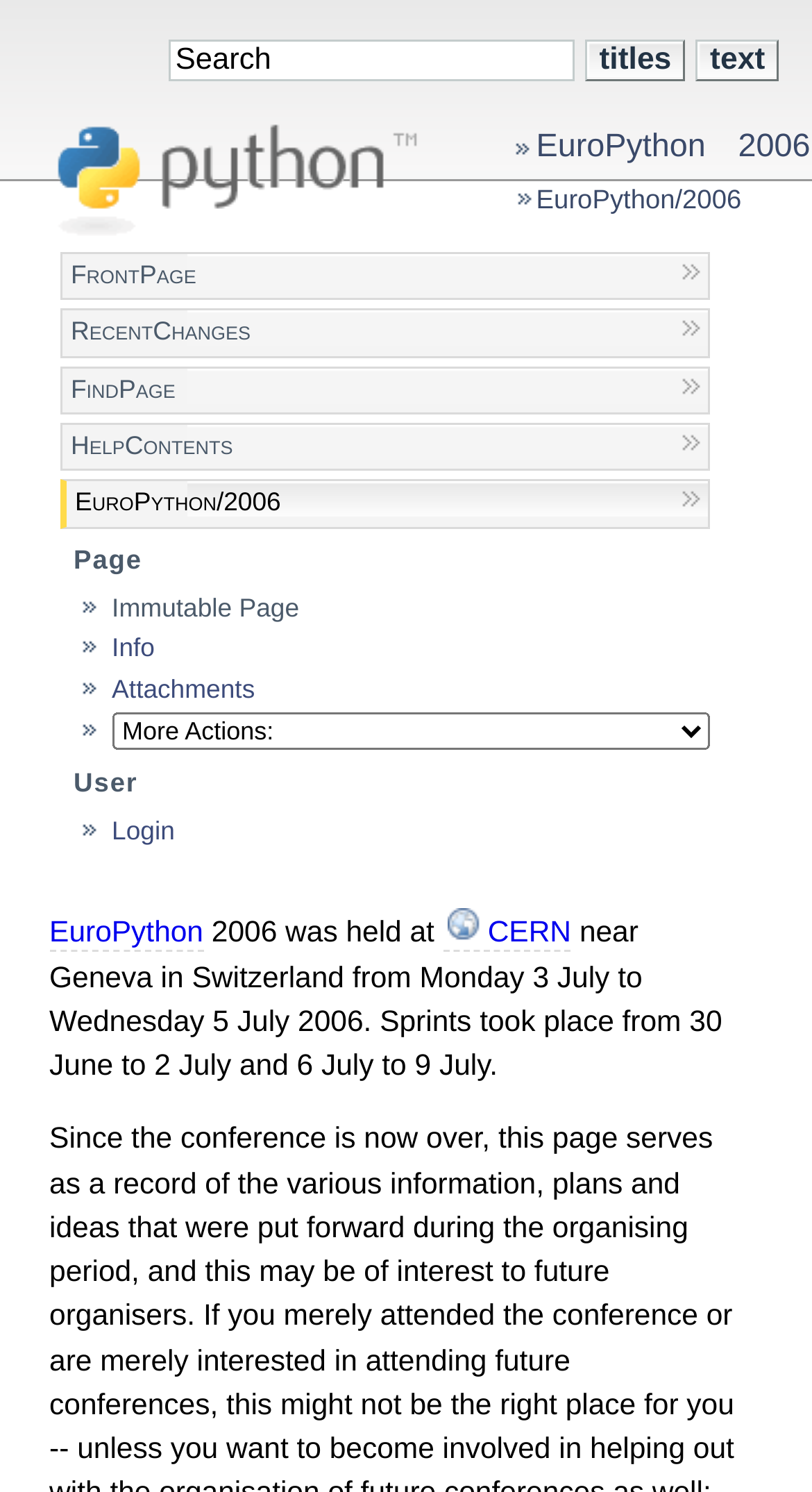What type of page is this?
Kindly offer a detailed explanation using the data available in the image.

The type of page can be found in the text 'Immutable Page' which is located under the 'Page' heading, indicating that this page cannot be edited or modified.